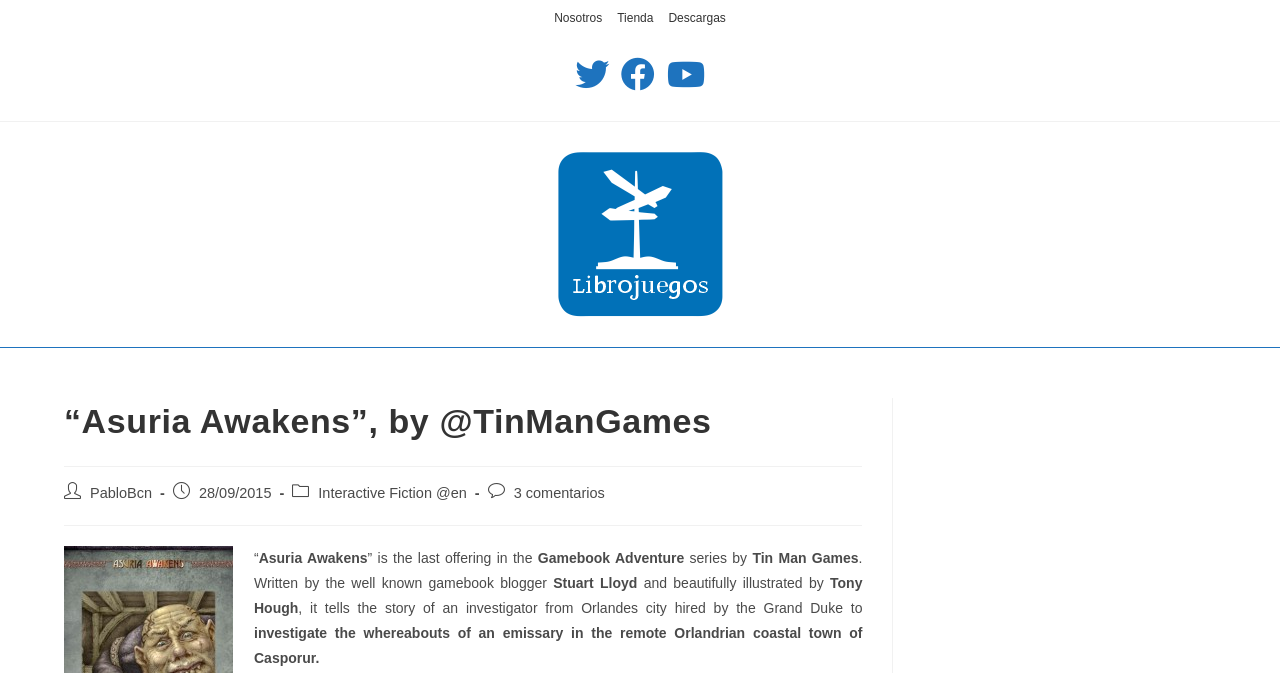How many comments does the entry have?
Utilize the image to construct a detailed and well-explained answer.

I found the answer by looking at the link text content of the webpage, specifically the link '3 comentarios'. This link indicates that the entry has 3 comments.